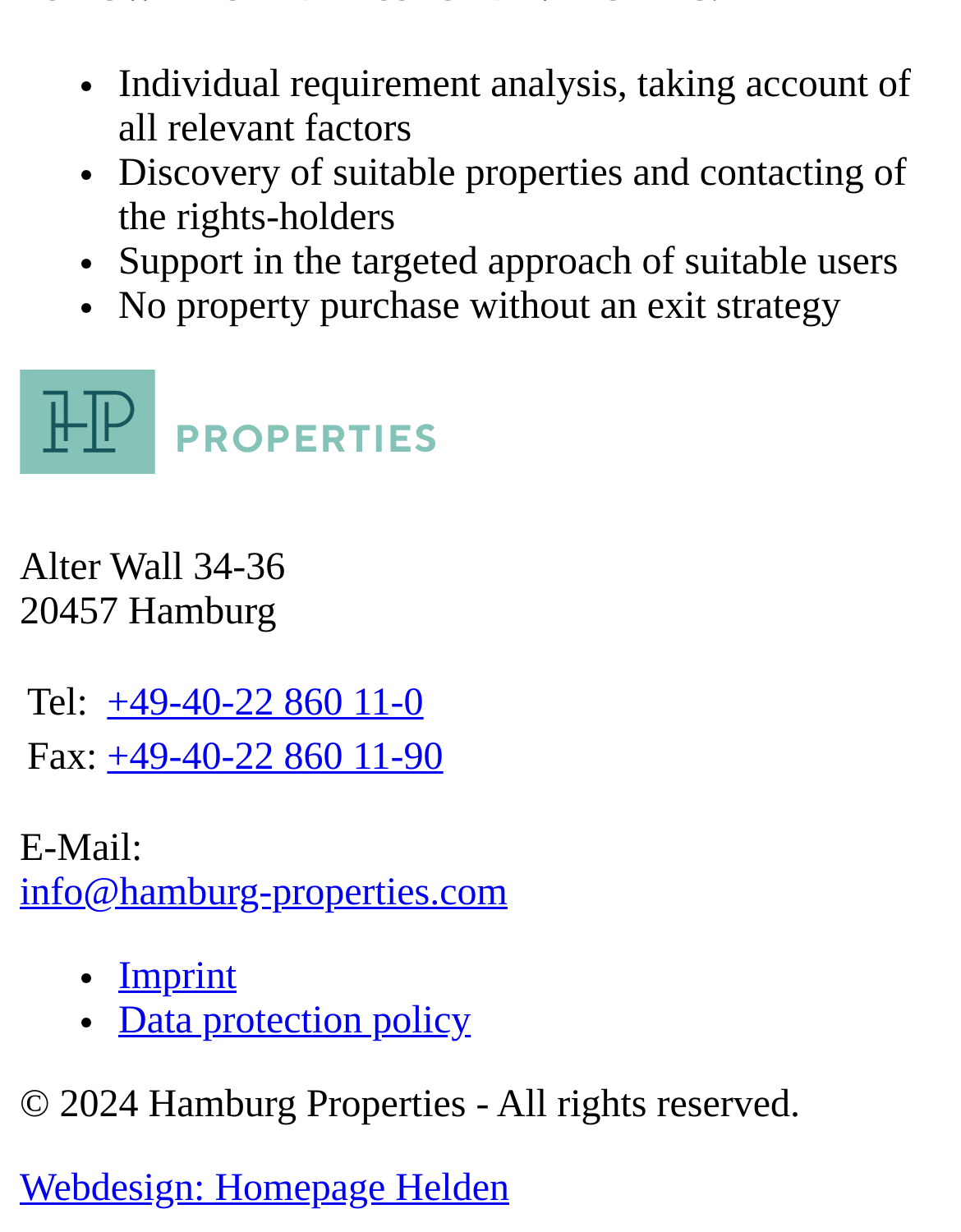Please provide a brief answer to the question using only one word or phrase: 
What is the address of Hamburg Properties?

Alter Wall 34-36, 20457 Hamburg